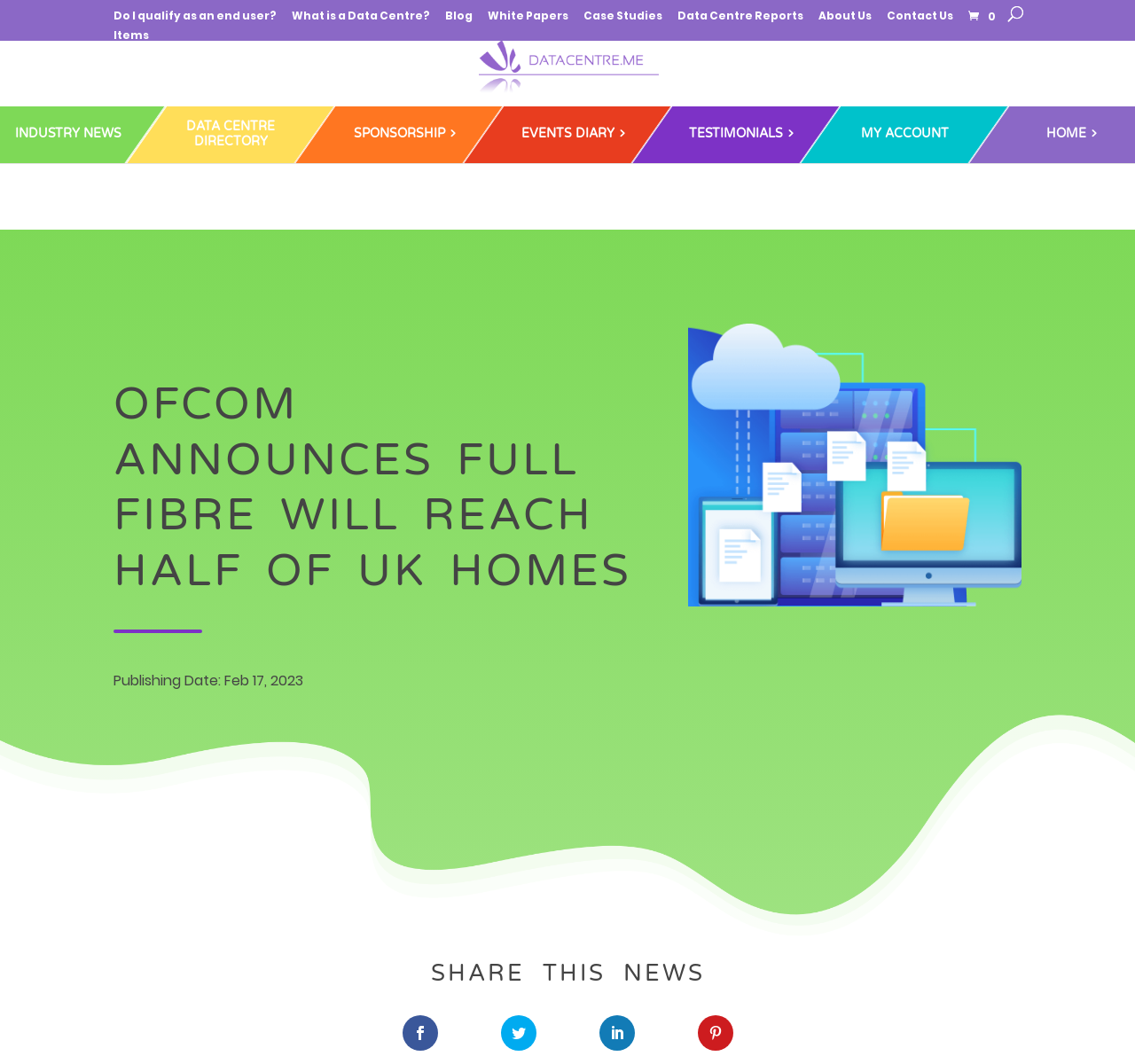Provide a one-word or short-phrase response to the question:
How many images are there in the webpage?

7